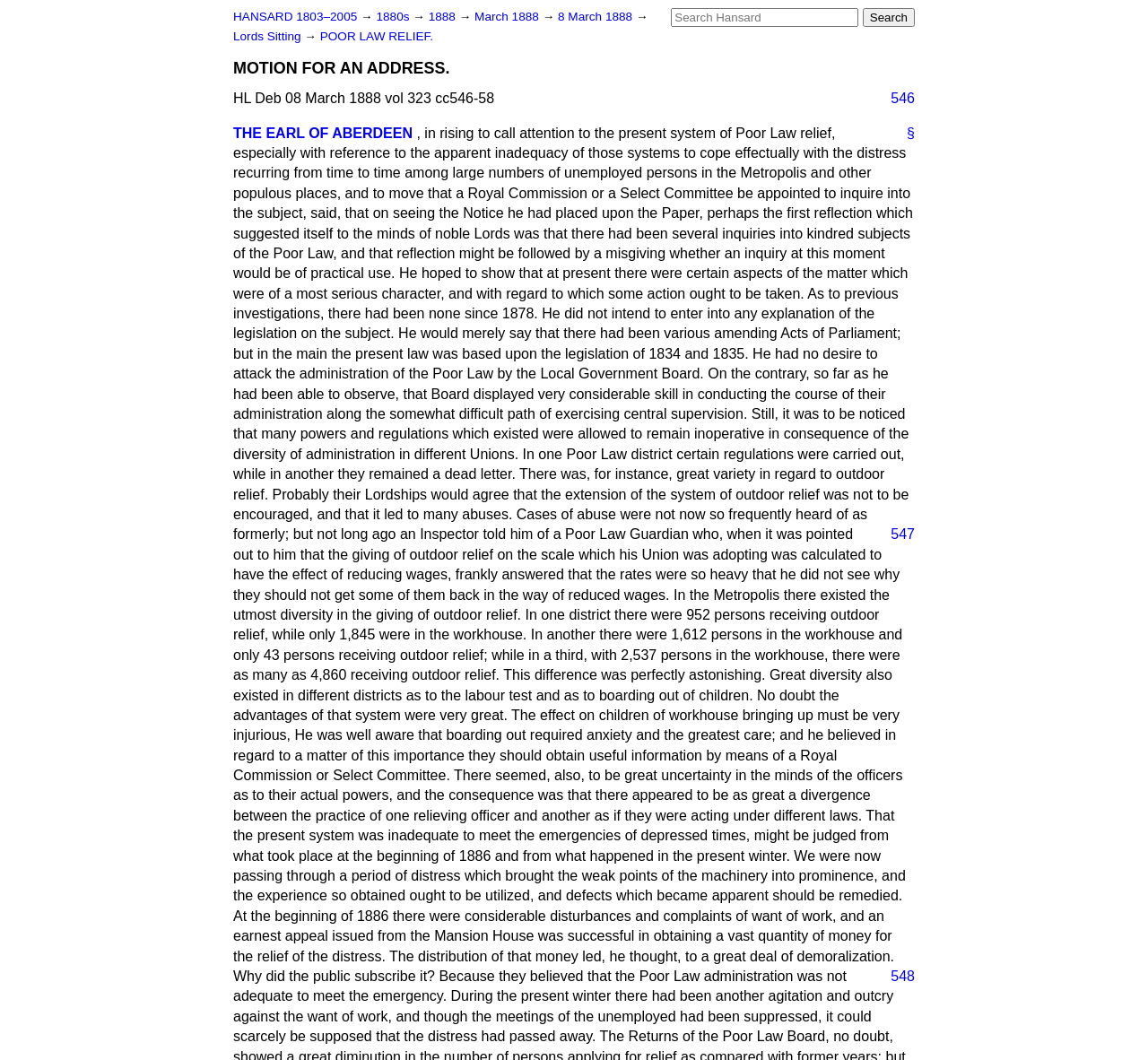What is the date of the speech?
Provide a detailed answer to the question, using the image to inform your response.

I found the date of the speech by looking at the text content of the webpage, where it is mentioned as 'HL Deb 08 March 1888 vol 323 cc546-58'.